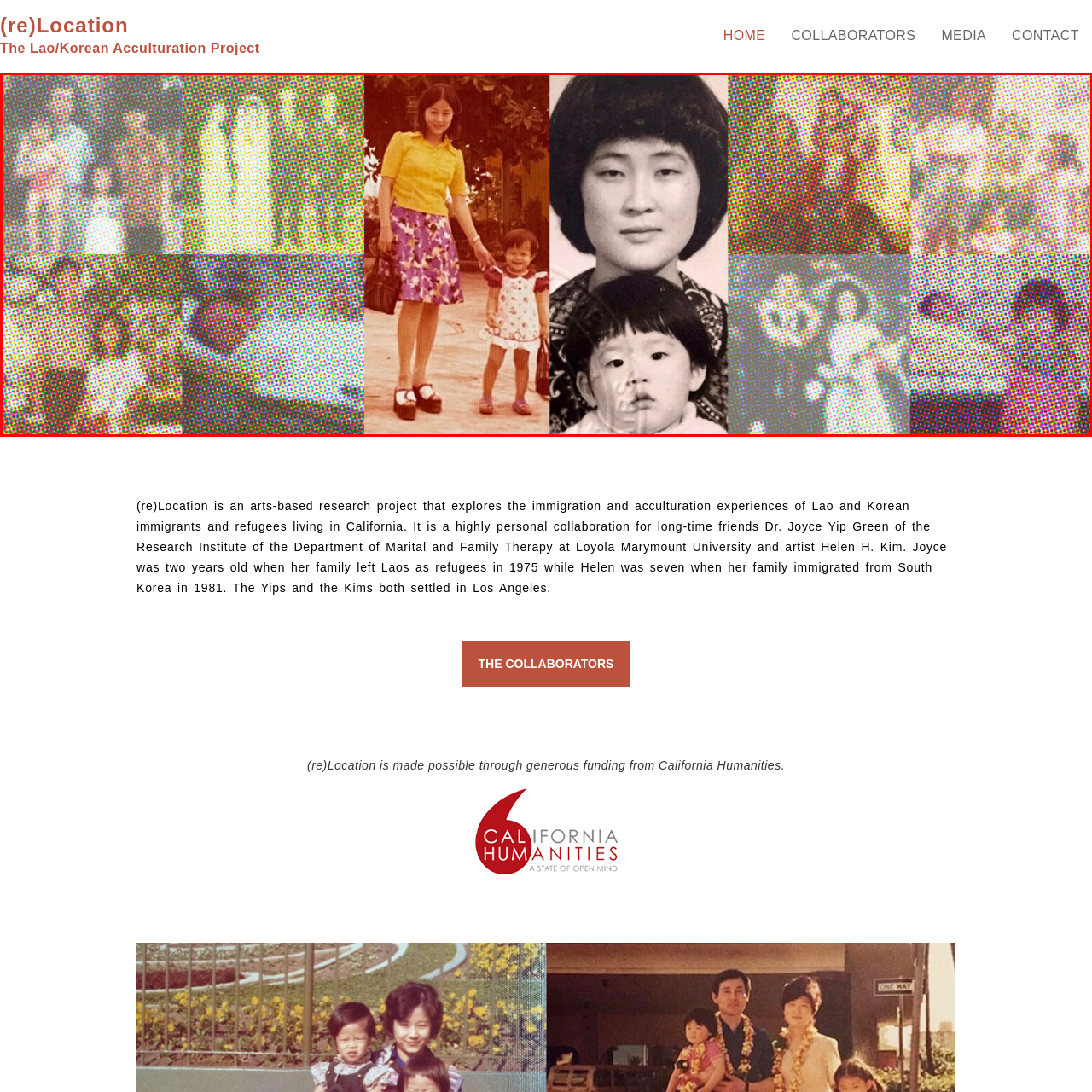What emotions do the captured moments in the image reflect? Please look at the image within the red bounding box and provide a one-word or short-phrase answer based on what you see.

Joy and resilience